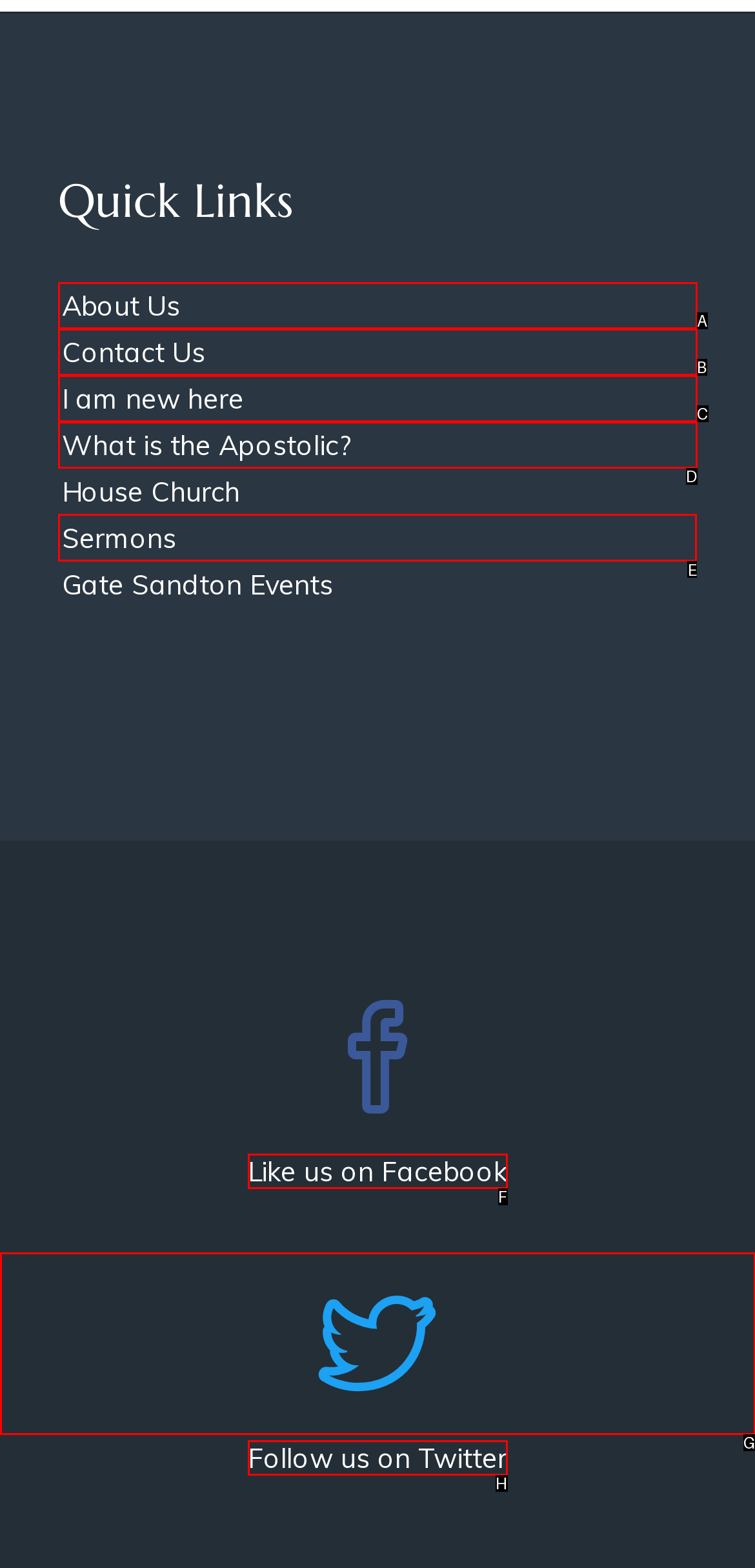Determine which UI element I need to click to achieve the following task: Click on Sermons Provide your answer as the letter of the selected option.

E